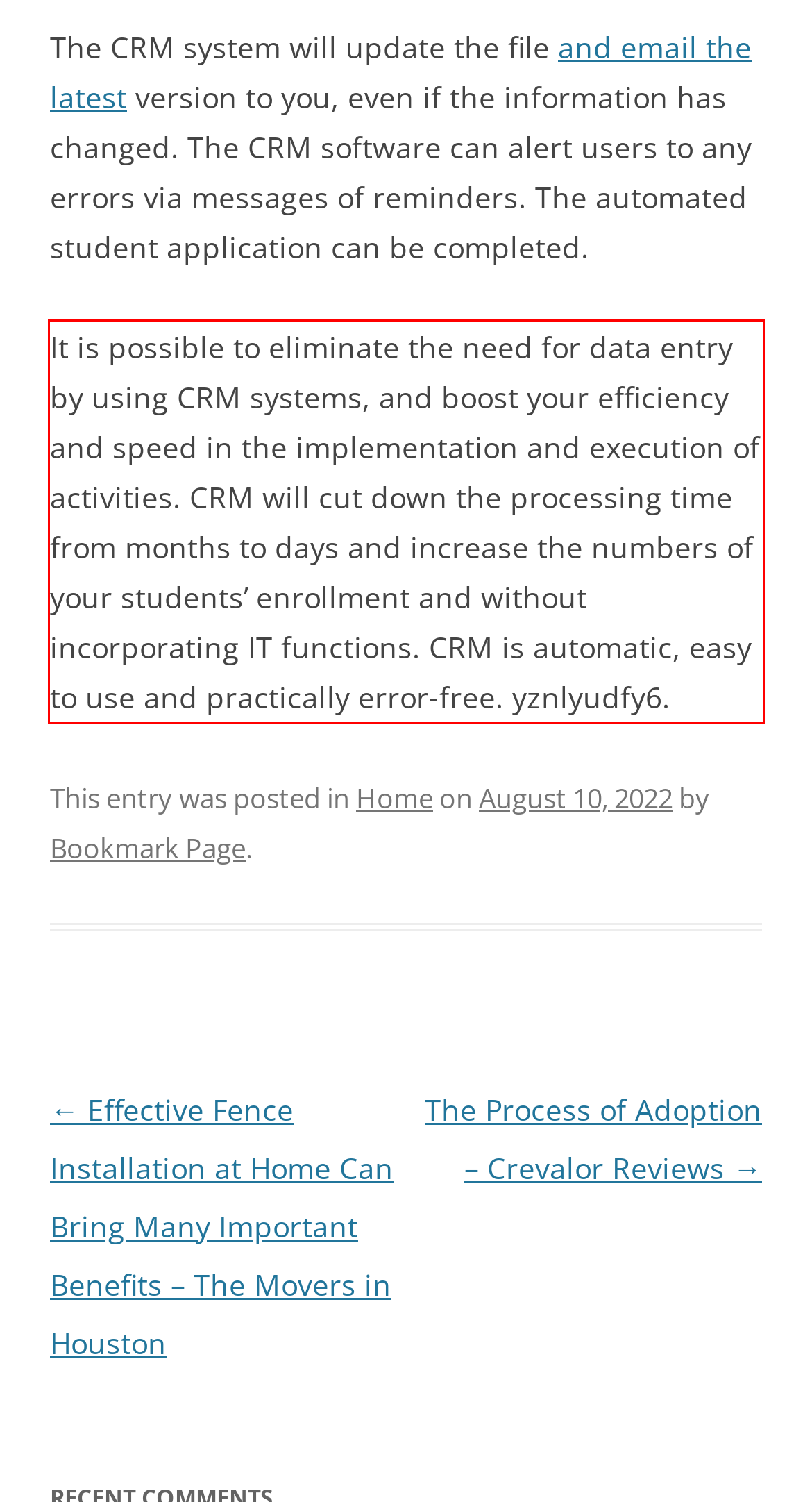You are given a screenshot showing a webpage with a red bounding box. Perform OCR to capture the text within the red bounding box.

It is possible to eliminate the need for data entry by using CRM systems, and boost your efficiency and speed in the implementation and execution of activities. CRM will cut down the processing time from months to days and increase the numbers of your students’ enrollment and without incorporating IT functions. CRM is automatic, easy to use and practically error-free. yznlyudfy6.